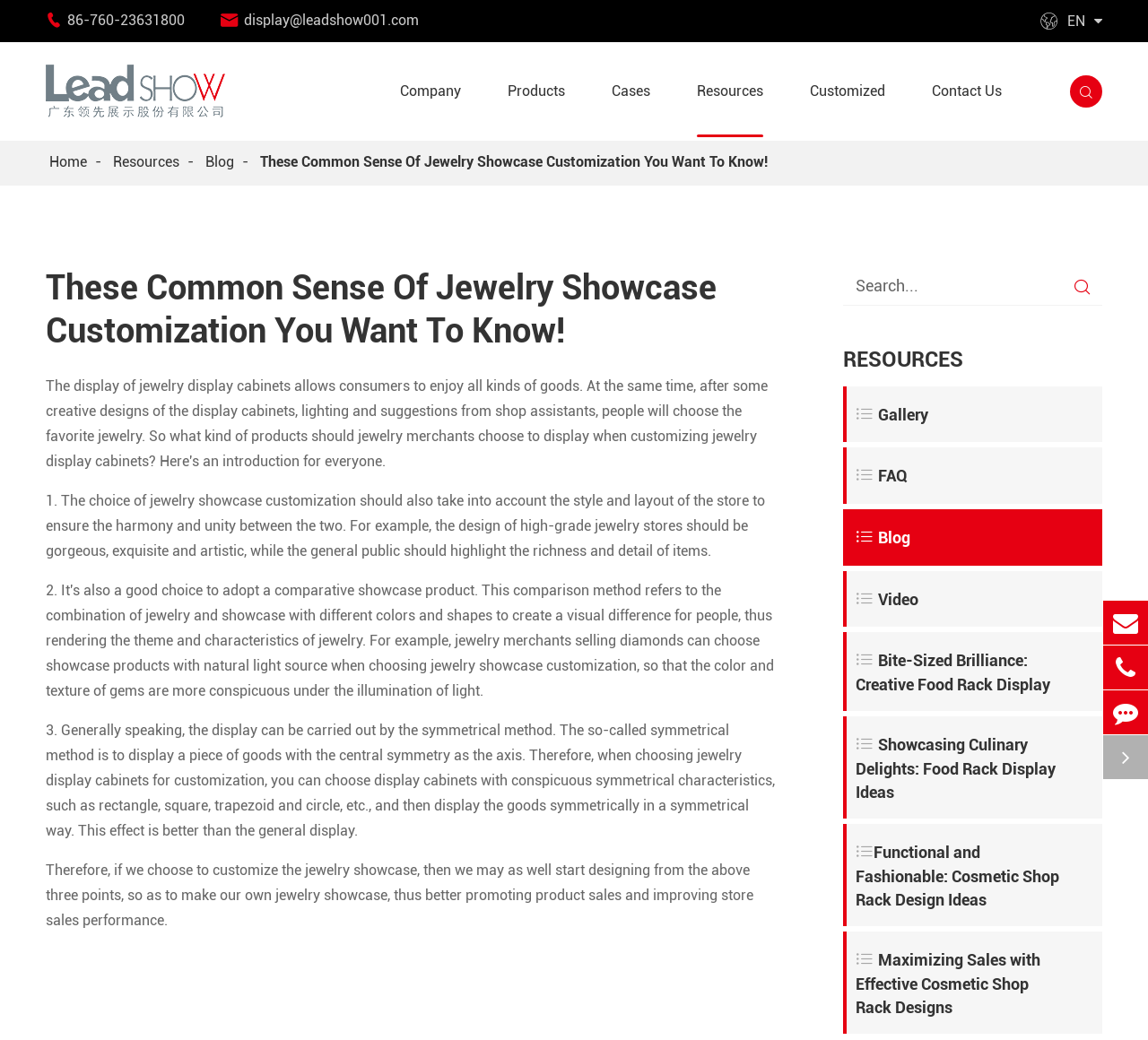Return the bounding box coordinates of the UI element that corresponds to this description: "parent_node:  name="q" placeholder="Search..."". The coordinates must be given as four float numbers in the range of 0 and 1, [left, top, right, bottom].

[0.735, 0.256, 0.96, 0.294]